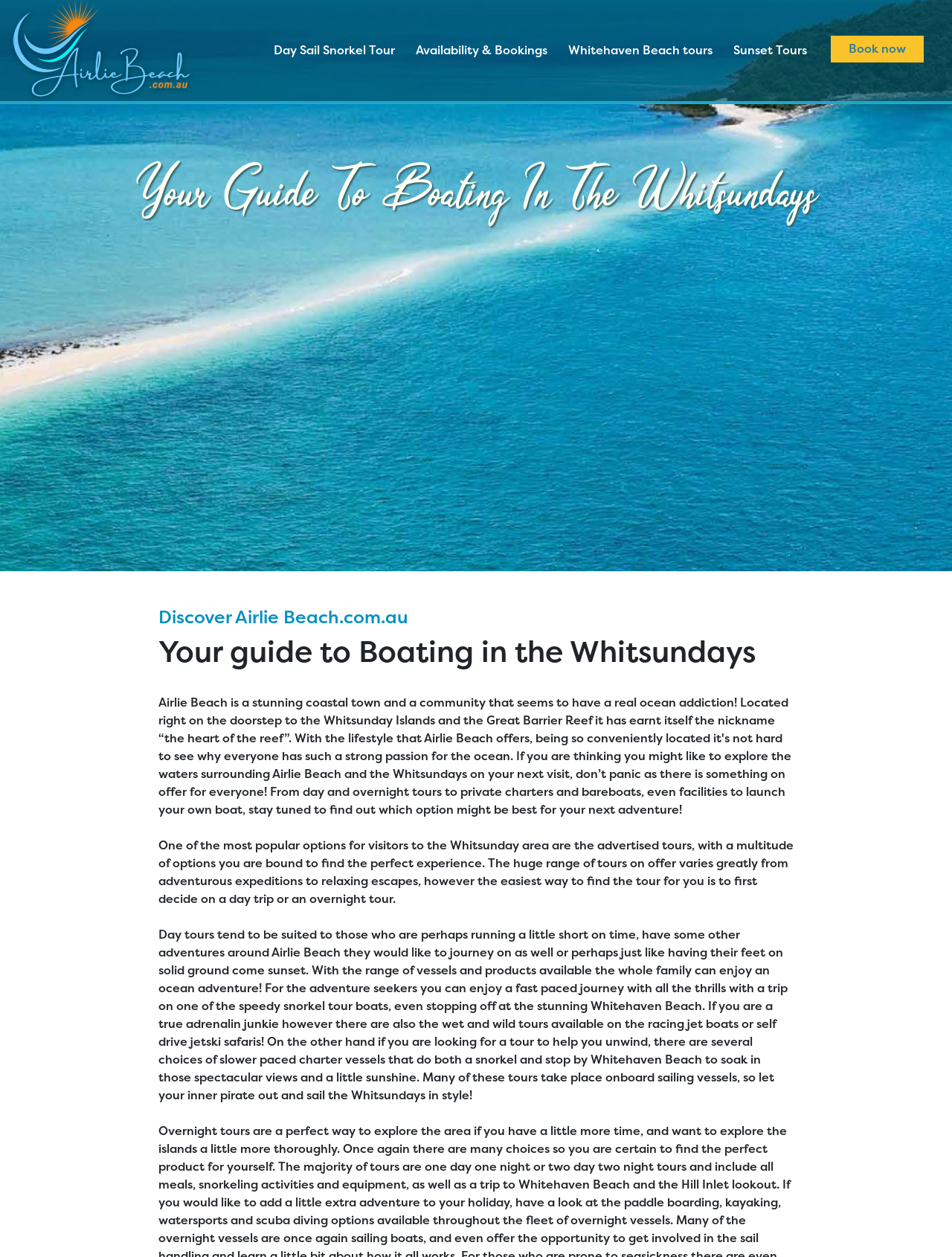Explain in detail what you observe on this webpage.

The webpage is a guide to boating in the Whitsundays, specifically focusing on Airlie Beach. At the top, there is a link to "Airlie Beach" accompanied by an image of the same name. Below this, there are five links in a row, including "Day Sail Snorkel Tour", "Availability & Bookings", "Whitehaven Beach tours", "Sunset Tours", and "Book now". To the right of these links, there is a search box.

The main heading of the page reads "Your Guide To Boating In The Whitsundays", followed by a subheading "Discover Airlie Beach.com.au" and another subheading "Your guide to Boating in the Whitsundays". 

Below these headings, there is a large block of text that describes the various tour options available in the Whitsunday area. The text explains that day tours are suitable for those with limited time, while overnight tours are also available. It highlights the range of vessels and products available, catering to different preferences, from adventurous expeditions to relaxing escapes. The text also mentions specific tour options, such as snorkel tour boats, racing jet boats, and self-drive jetski safaris for adventure seekers, and slower-paced charter vessels for those looking to unwind.

Overall, the webpage appears to be a comprehensive guide to boating and tour options in the Whitsundays, with a focus on Airlie Beach.